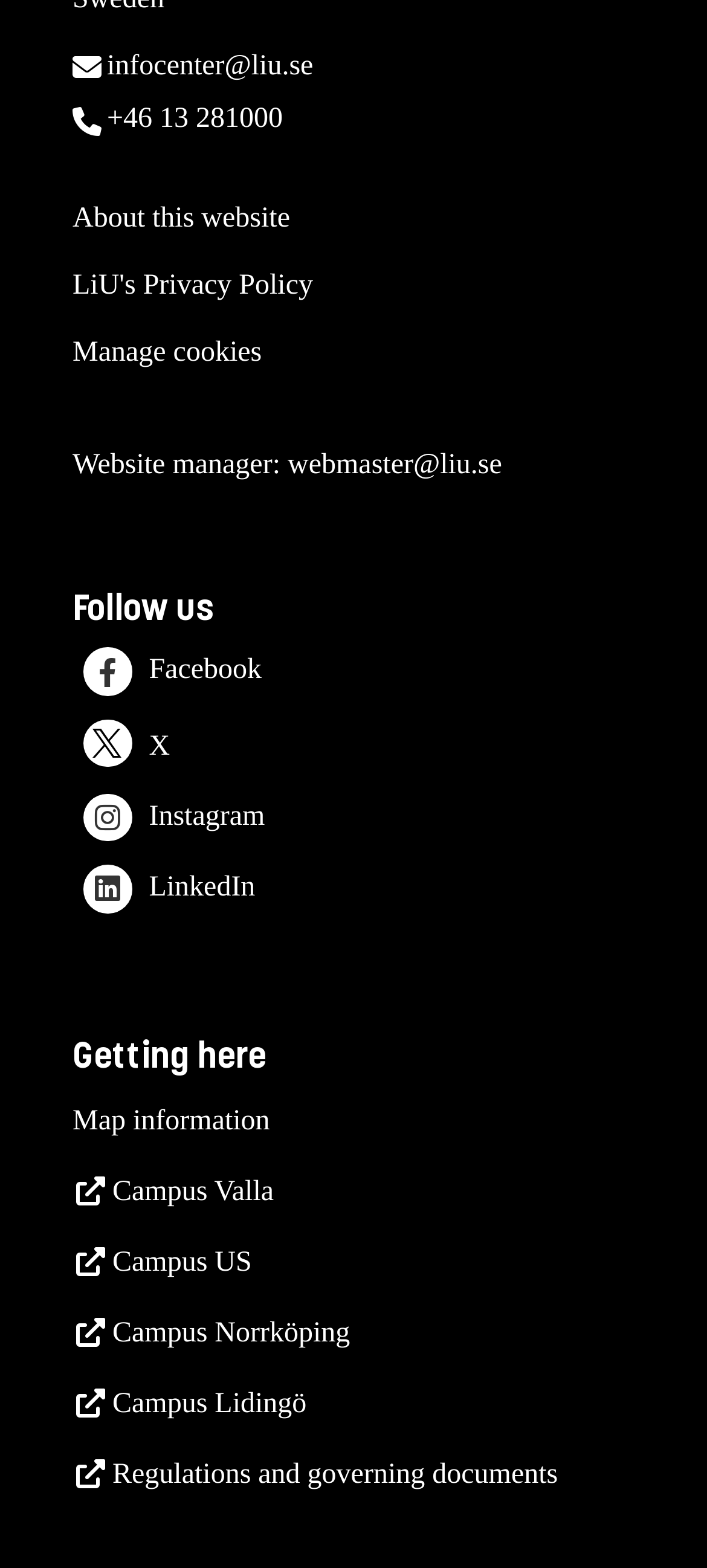Answer the following inquiry with a single word or phrase:
What is the name of the campus with the link at the bottom of the page?

Campus Lidingö